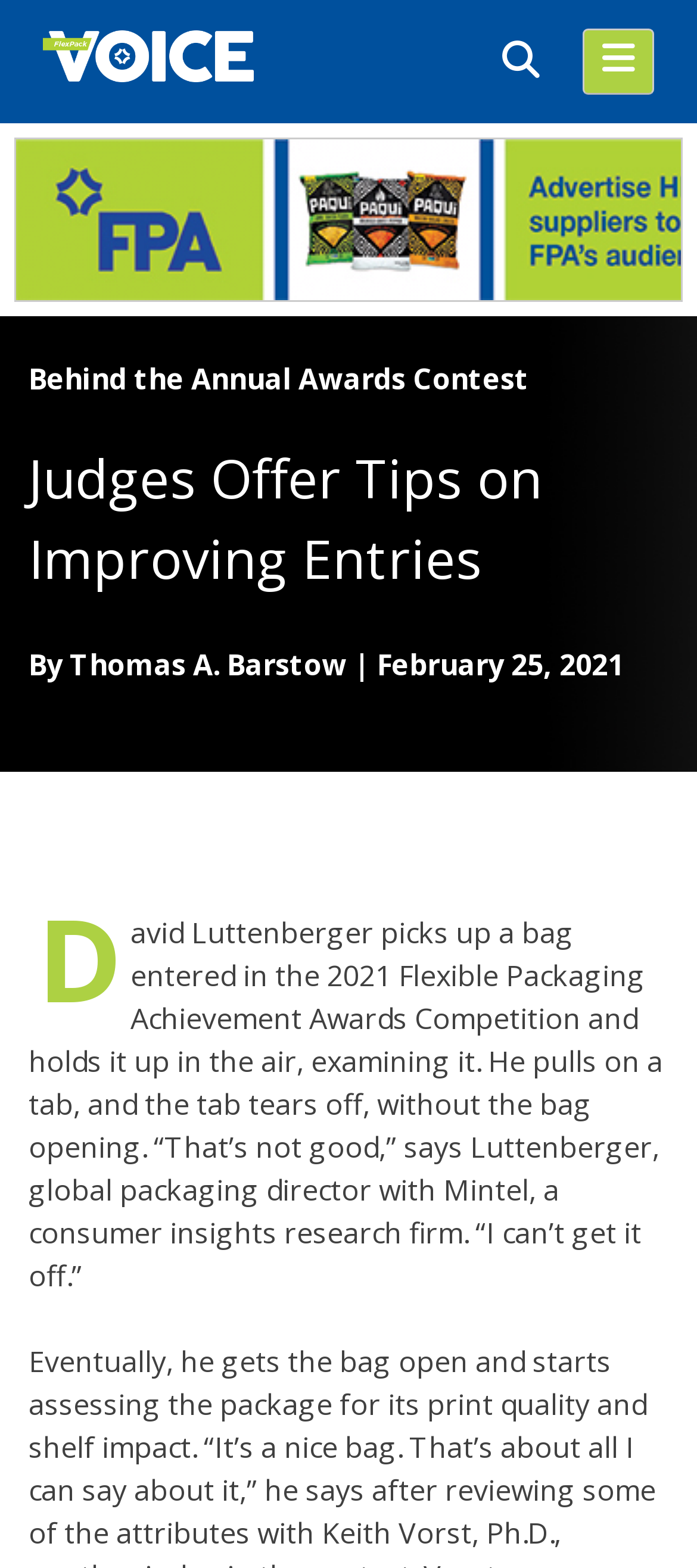Locate the bounding box of the UI element based on this description: "alt="Flex Pack Voice Logo"". Provide four float numbers between 0 and 1 as [left, top, right, bottom].

[0.062, 0.019, 0.363, 0.06]